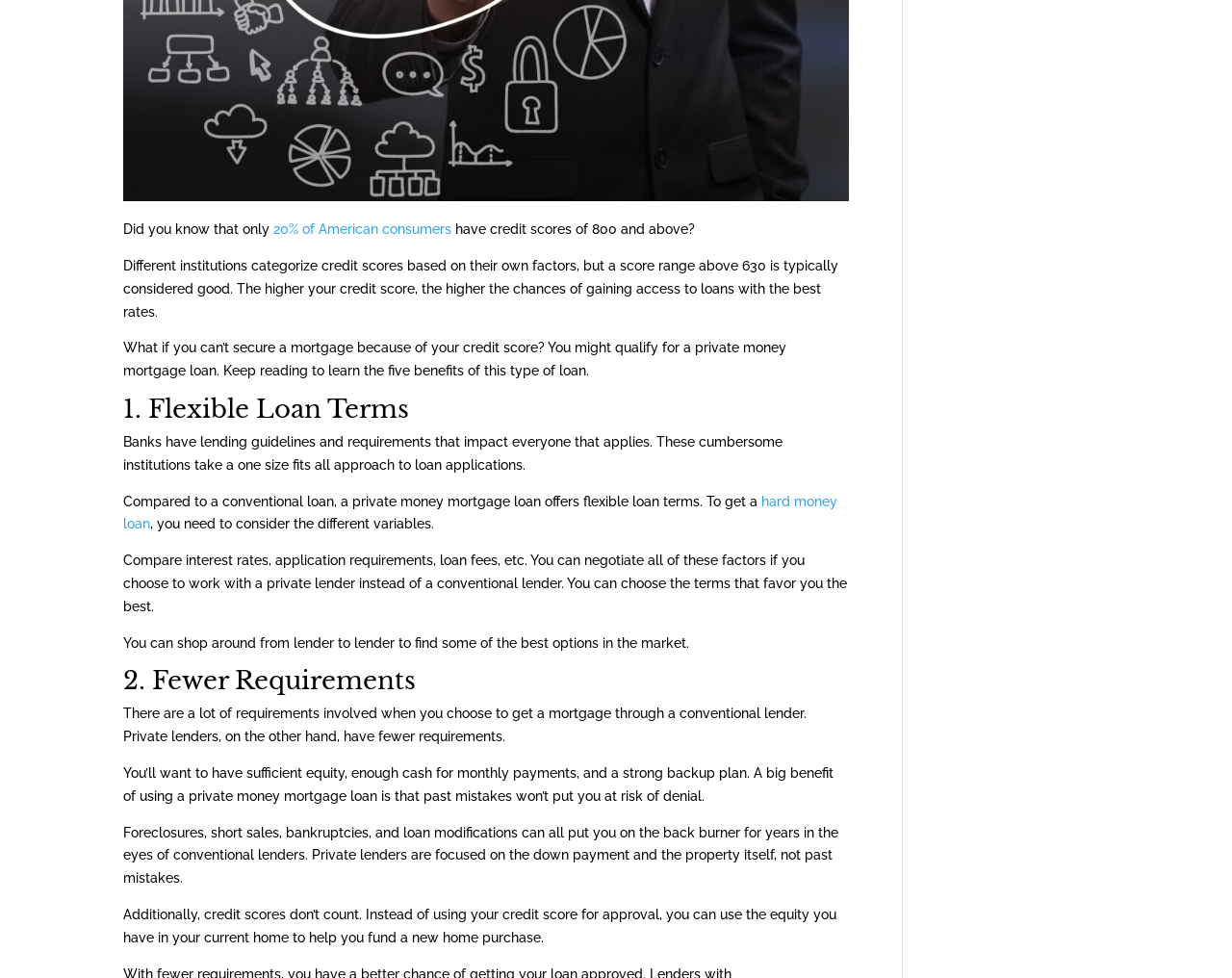Using the provided element description, identify the bounding box coordinates as (top-left x, top-left y, bottom-right x, bottom-right y). Ensure all values are between 0 and 1. Description: 20% of American consumers

[0.222, 0.227, 0.366, 0.242]